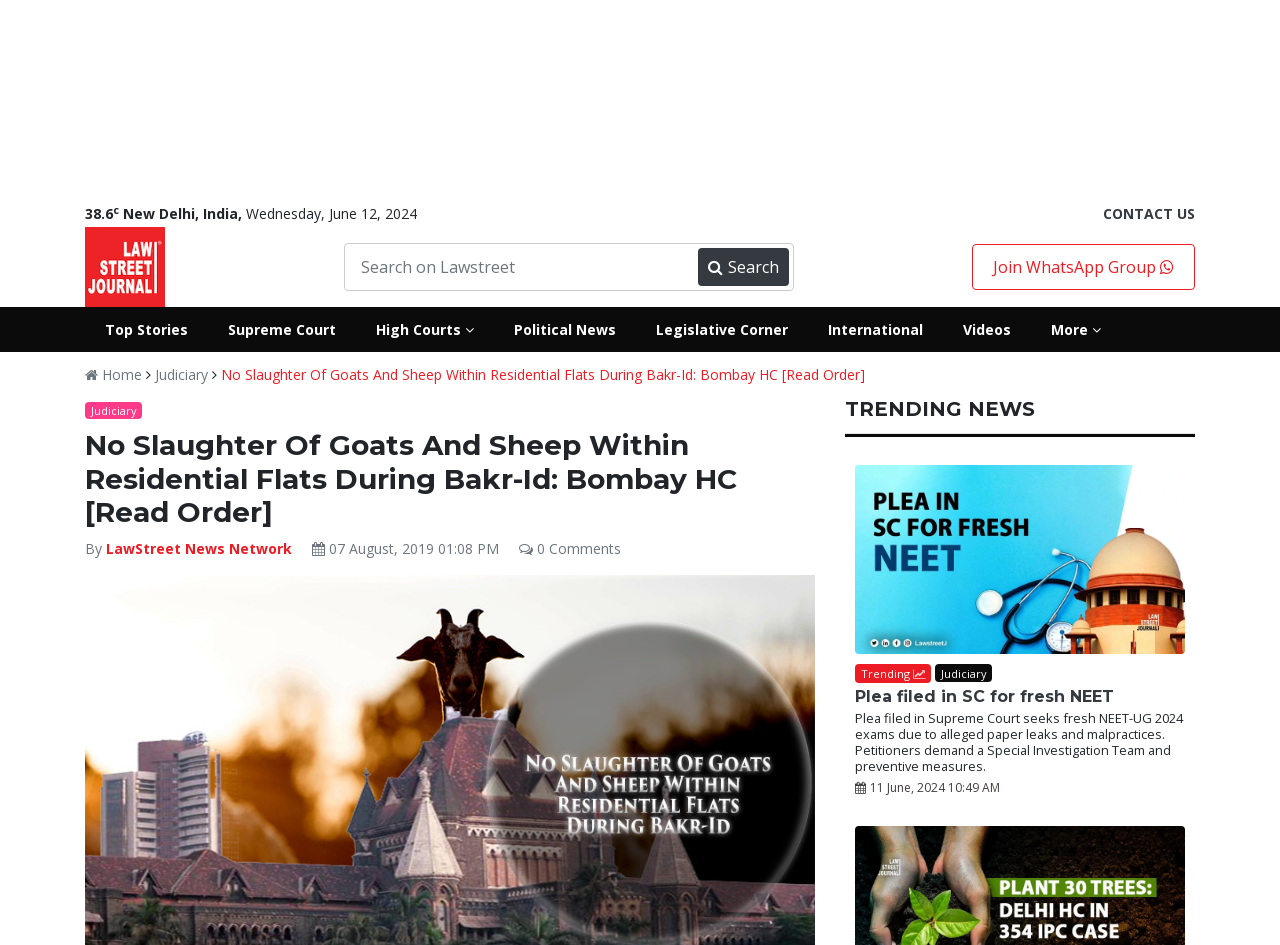Identify the bounding box coordinates of the area that should be clicked in order to complete the given instruction: "View top stories". The bounding box coordinates should be four float numbers between 0 and 1, i.e., [left, top, right, bottom].

[0.066, 0.325, 0.162, 0.372]